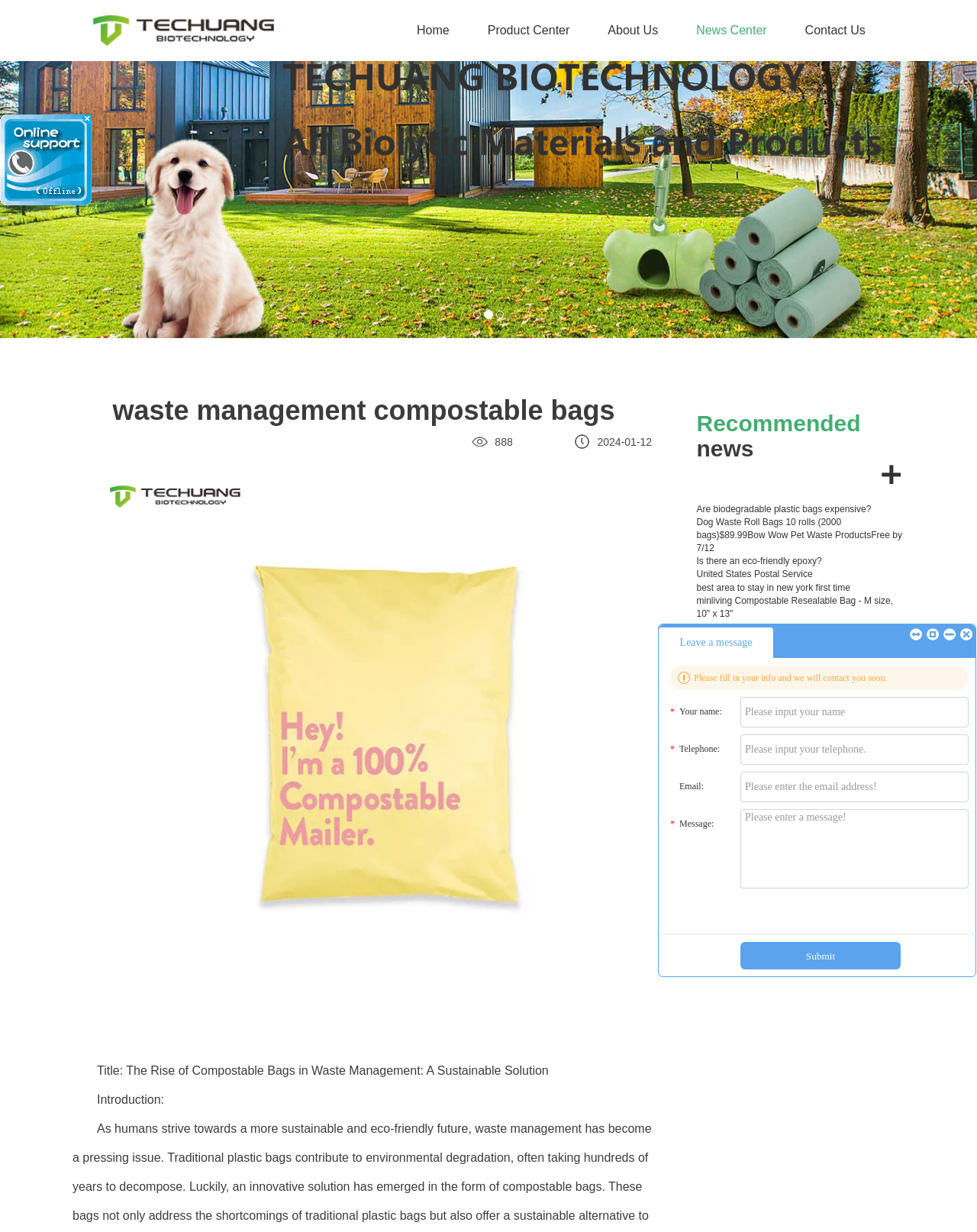What is the purpose of the listbox?
Give a thorough and detailed response to the question.

The listbox is a UI element that allows users to select one or multiple options from a list. In this case, the listbox is likely used to filter or sort the content on the webpage, but the exact purpose is not explicitly stated.